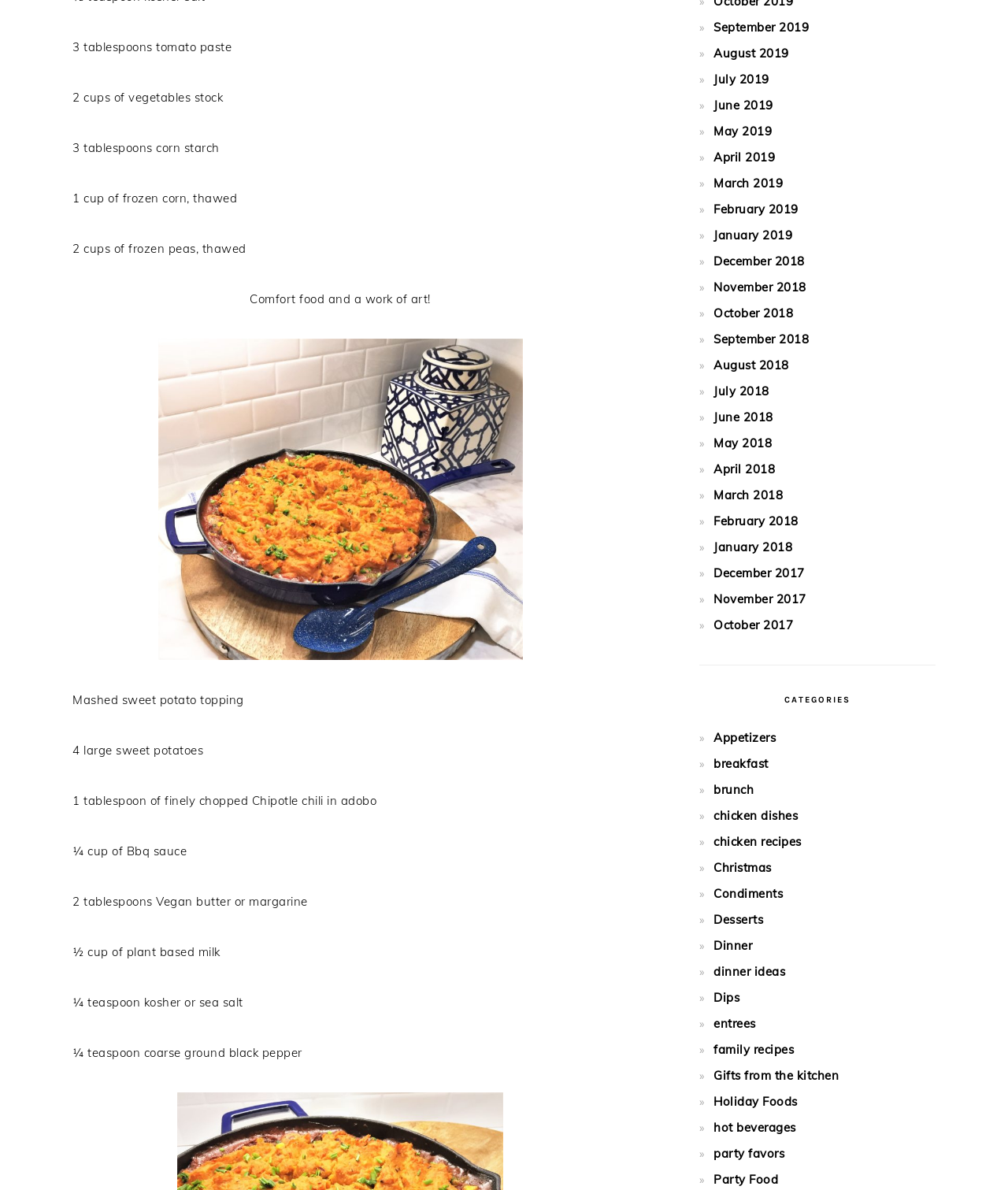Please give the bounding box coordinates of the area that should be clicked to fulfill the following instruction: "View Appetizers". The coordinates should be in the format of four float numbers from 0 to 1, i.e., [left, top, right, bottom].

[0.708, 0.613, 0.77, 0.626]